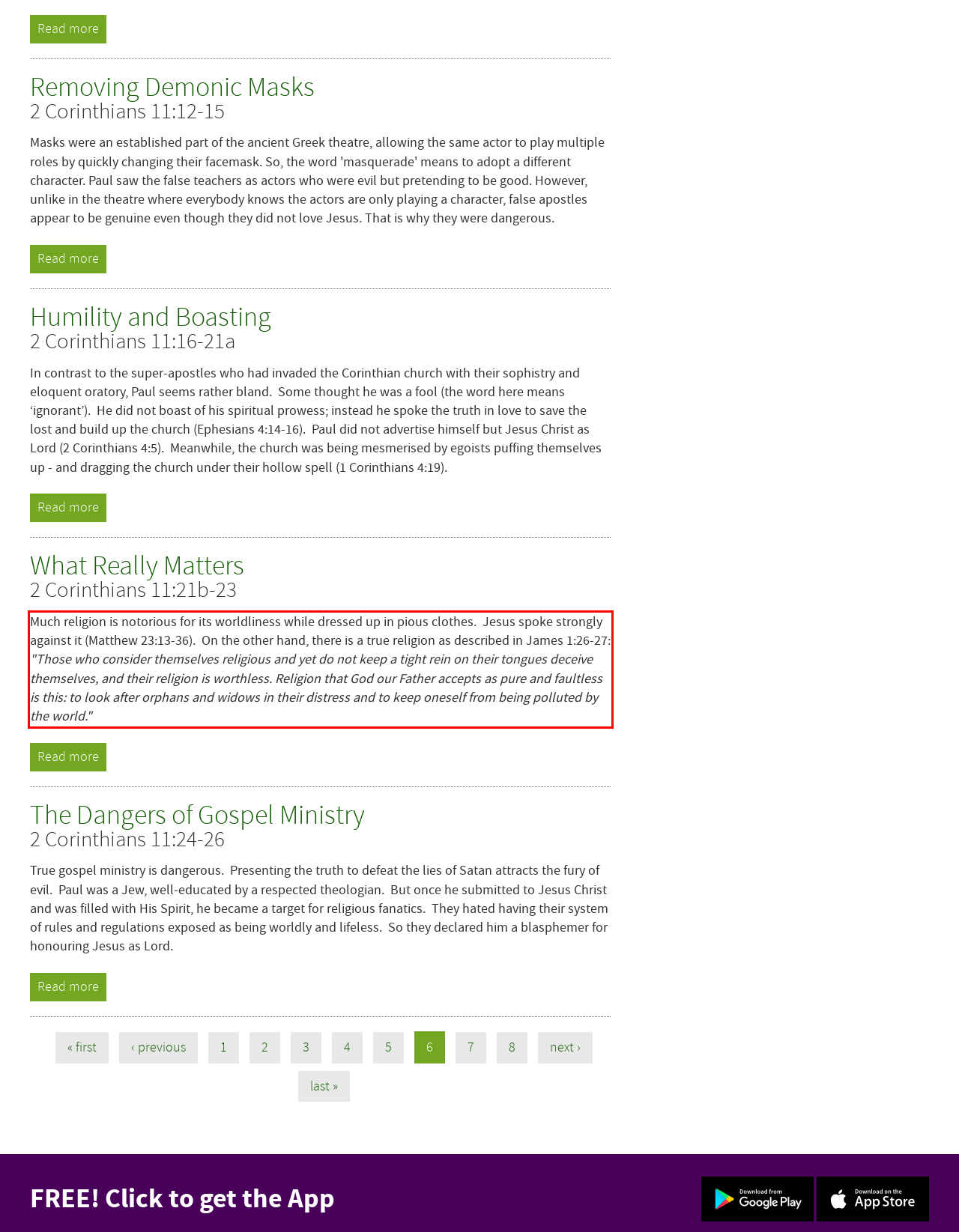You have a webpage screenshot with a red rectangle surrounding a UI element. Extract the text content from within this red bounding box.

Much religion is notorious for its worldliness while dressed up in pious clothes. Jesus spoke strongly against it (Matthew 23:13-36). On the other hand, there is a true religion as described in James 1:26-27: "Those who consider themselves religious and yet do not keep a tight rein on their tongues deceive themselves, and their religion is worthless. Religion that God our Father accepts as pure and faultless is this: to look after orphans and widows in their distress and to keep oneself from being polluted by the world."